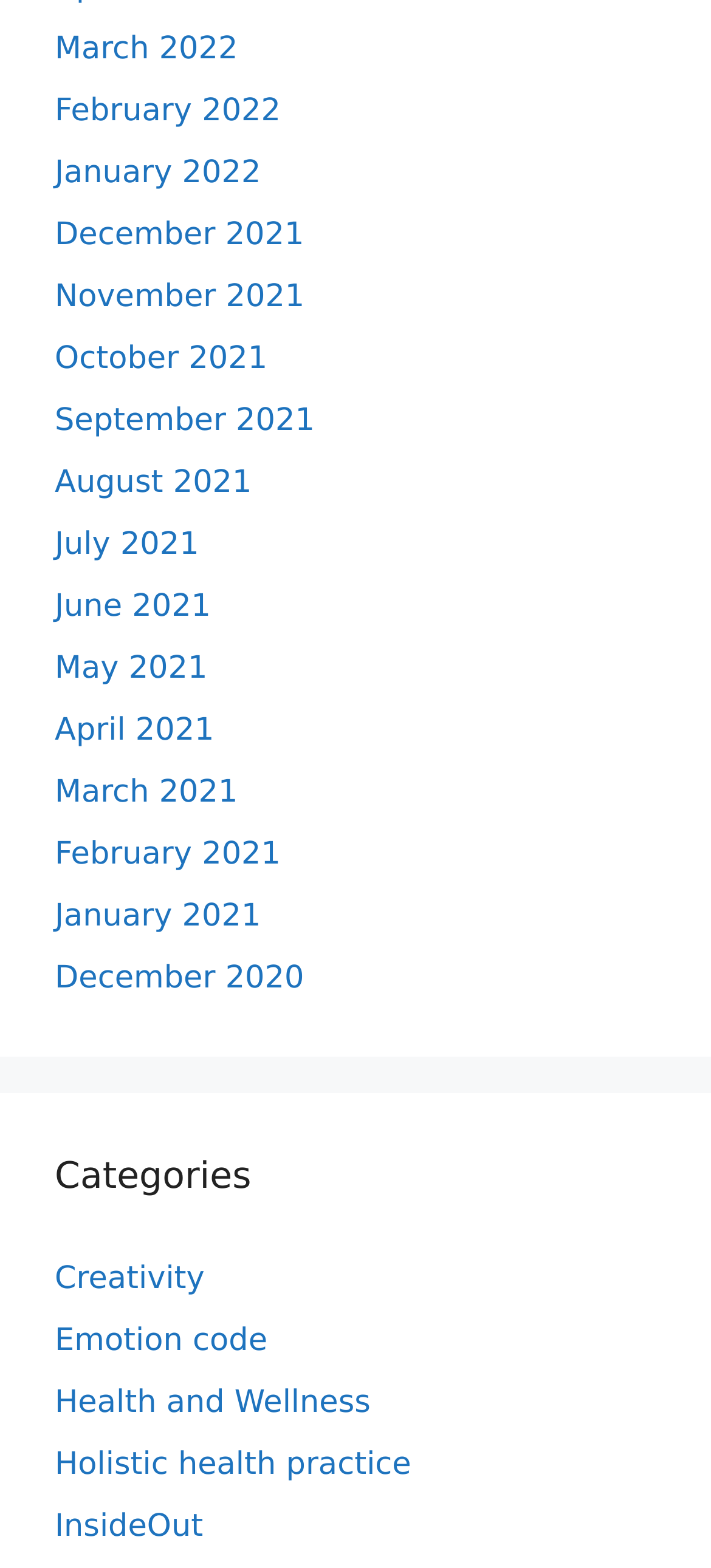Given the element description, predict the bounding box coordinates in the format (top-left x, top-left y, bottom-right x, bottom-right y), using floating point numbers between 0 and 1: Creativity

[0.077, 0.804, 0.288, 0.827]